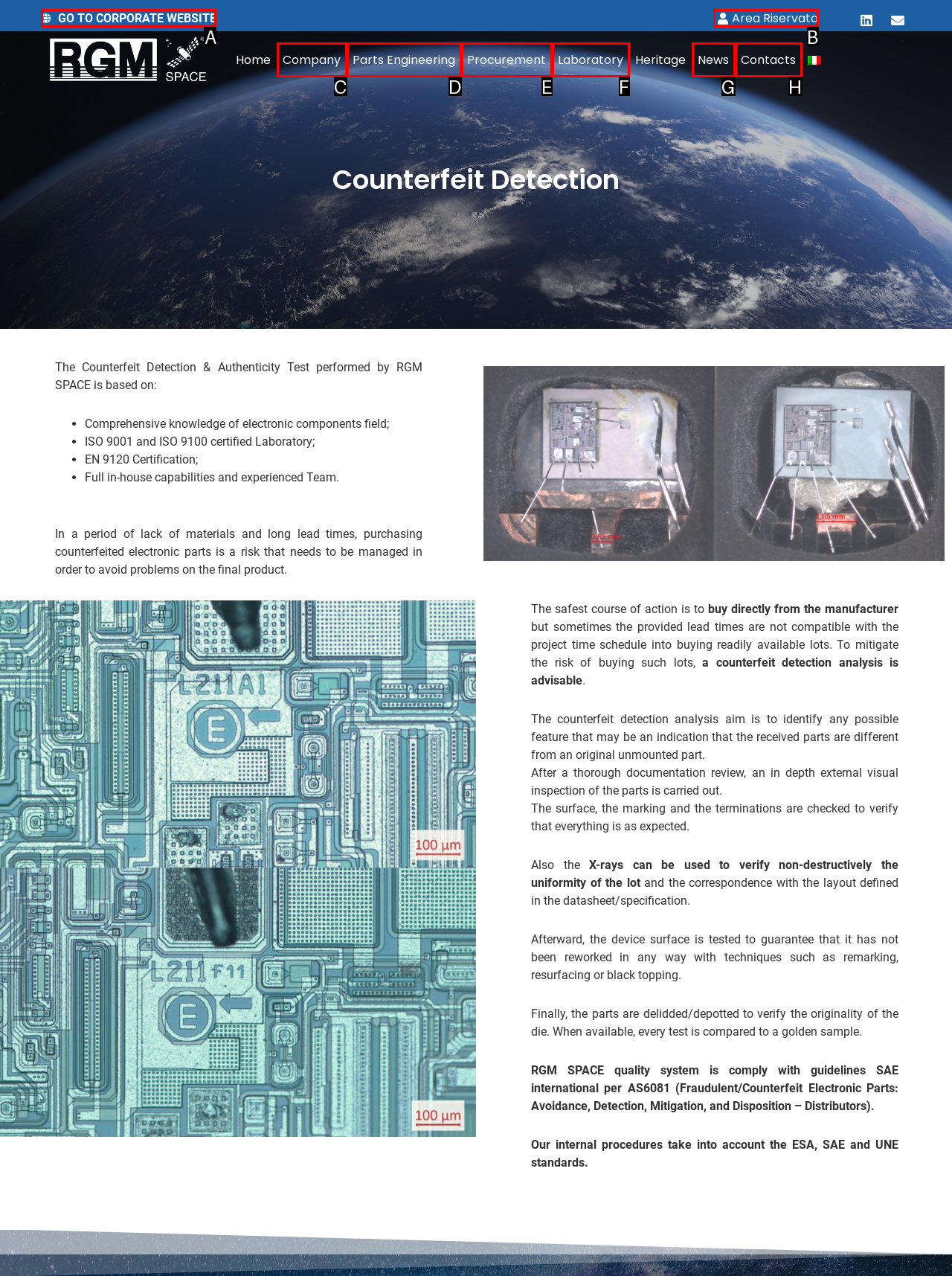Select the letter from the given choices that aligns best with the description: GO TO CORPORATE WEBSITE. Reply with the specific letter only.

A